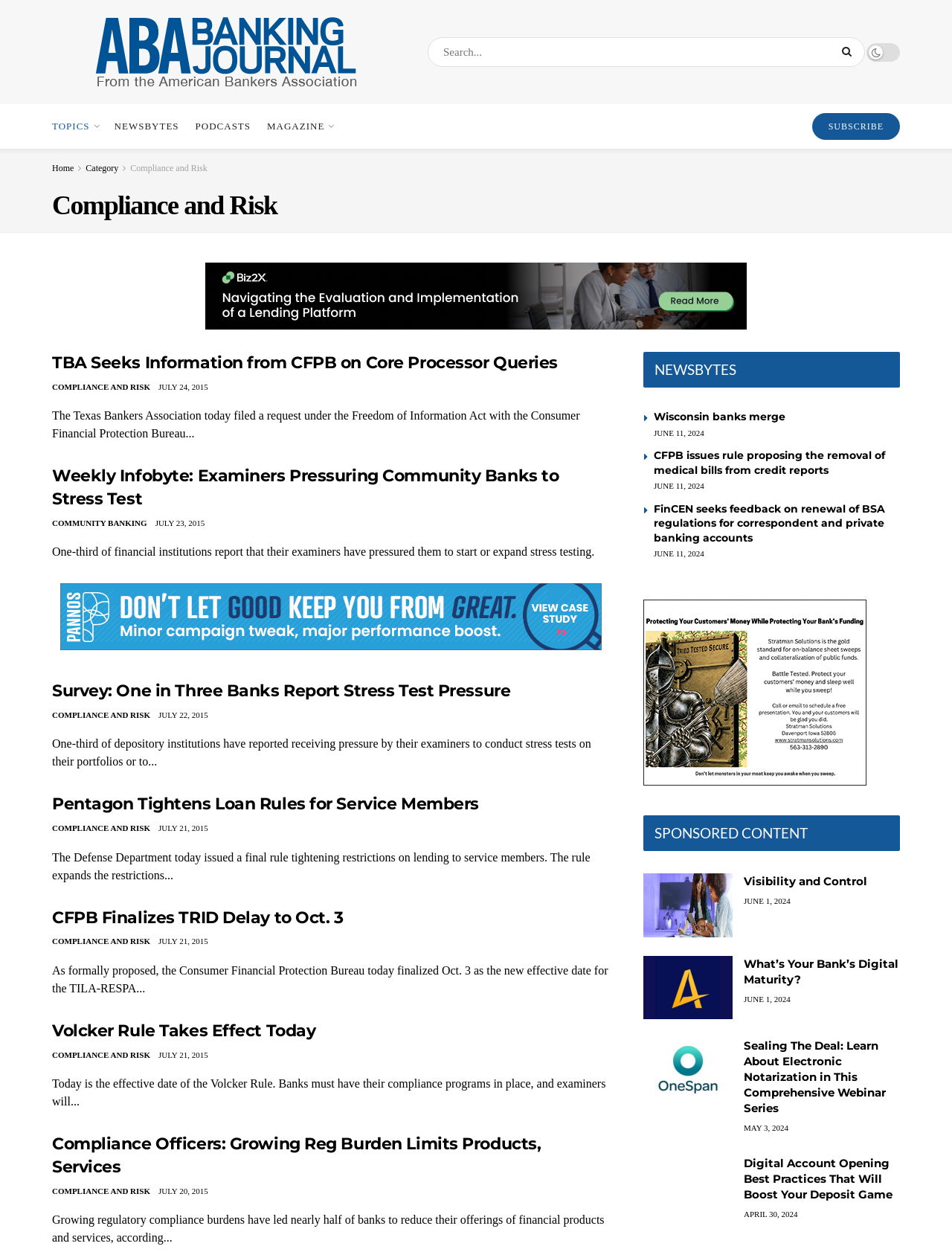Can you show the bounding box coordinates of the region to click on to complete the task described in the instruction: "View the advertisement"?

[0.216, 0.21, 0.784, 0.263]